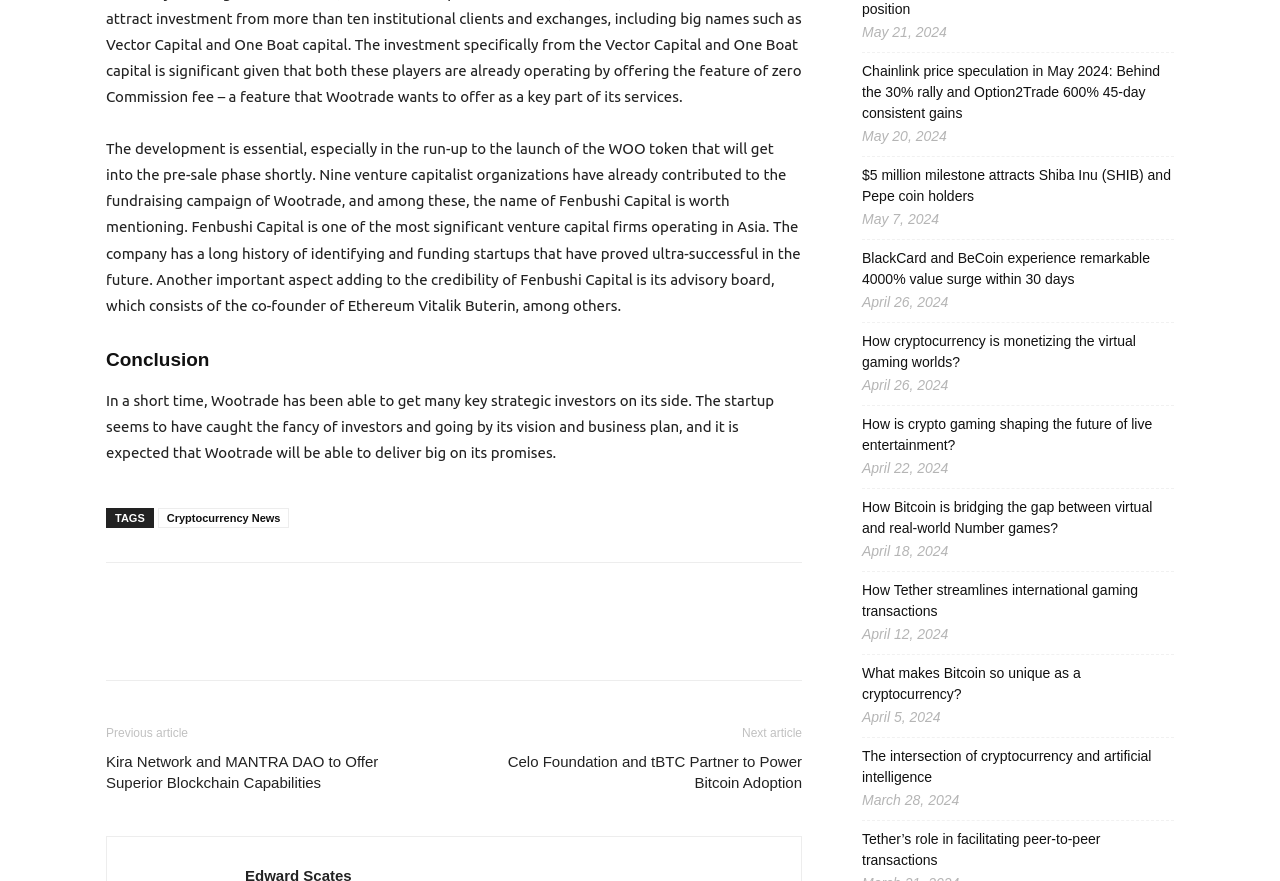Identify the bounding box coordinates of the clickable section necessary to follow the following instruction: "Click on the 'Celo Foundation and tBTC Partner to Power Bitcoin Adoption' link". The coordinates should be presented as four float numbers from 0 to 1, i.e., [left, top, right, bottom].

[0.373, 0.853, 0.627, 0.9]